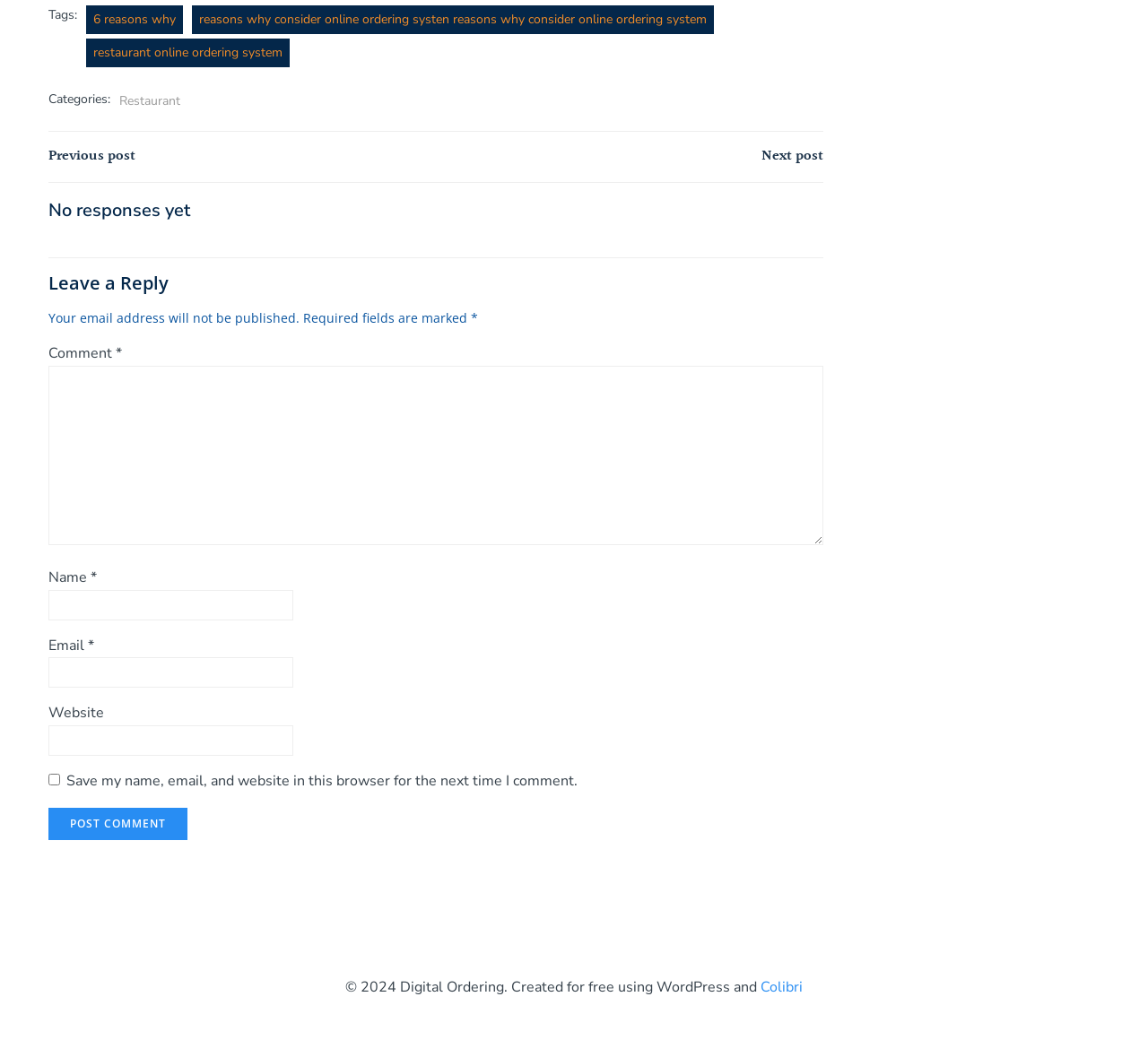Identify the bounding box coordinates of the region I need to click to complete this instruction: "Click on the 'Restaurant' link".

[0.104, 0.088, 0.157, 0.108]